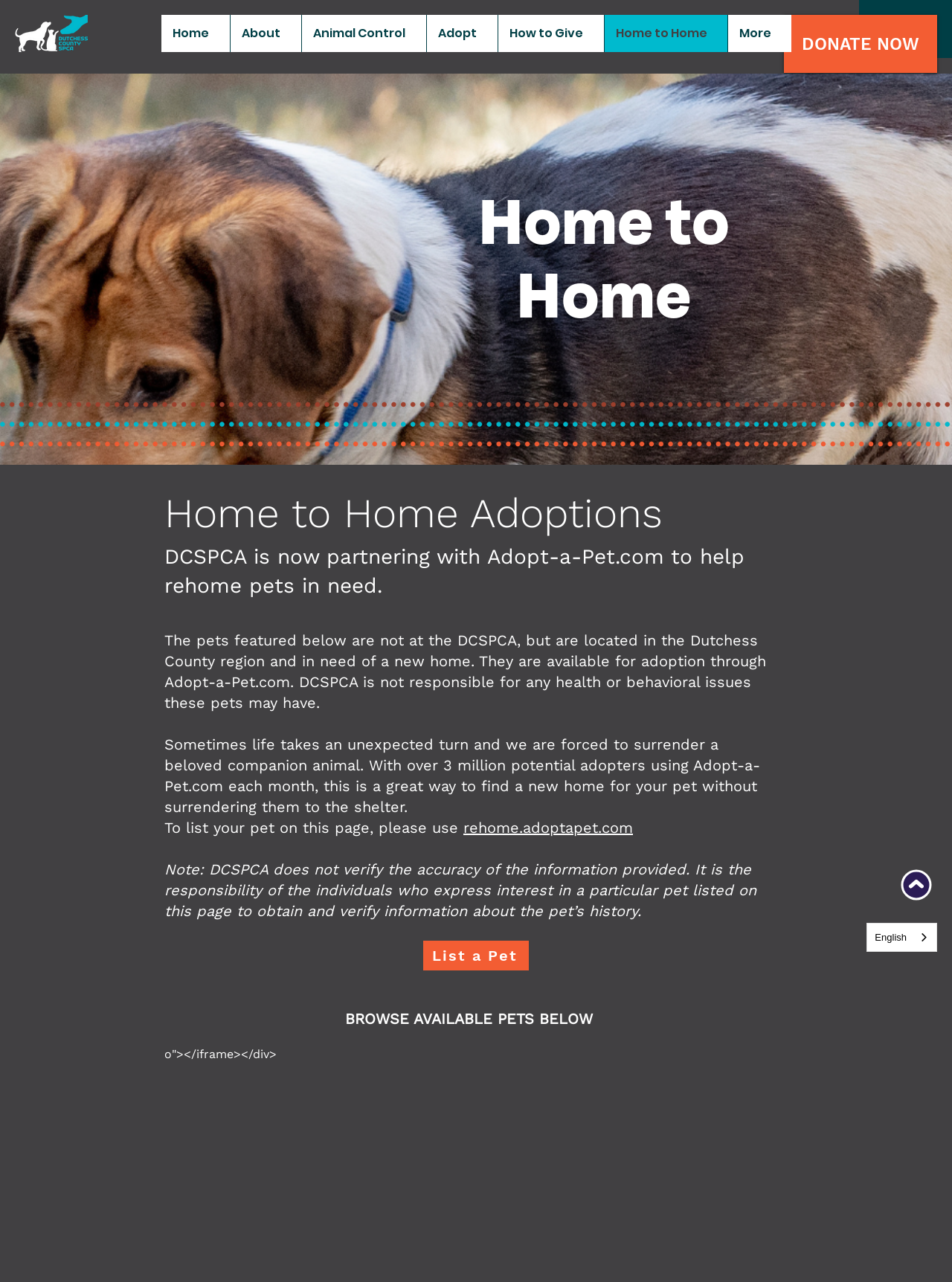What is the name of the organization?
Please provide a detailed and comprehensive answer to the question.

I determined the answer by looking at the logo and navigation links at the top of the webpage, which indicate that the organization is the Dutchess County SPCA.